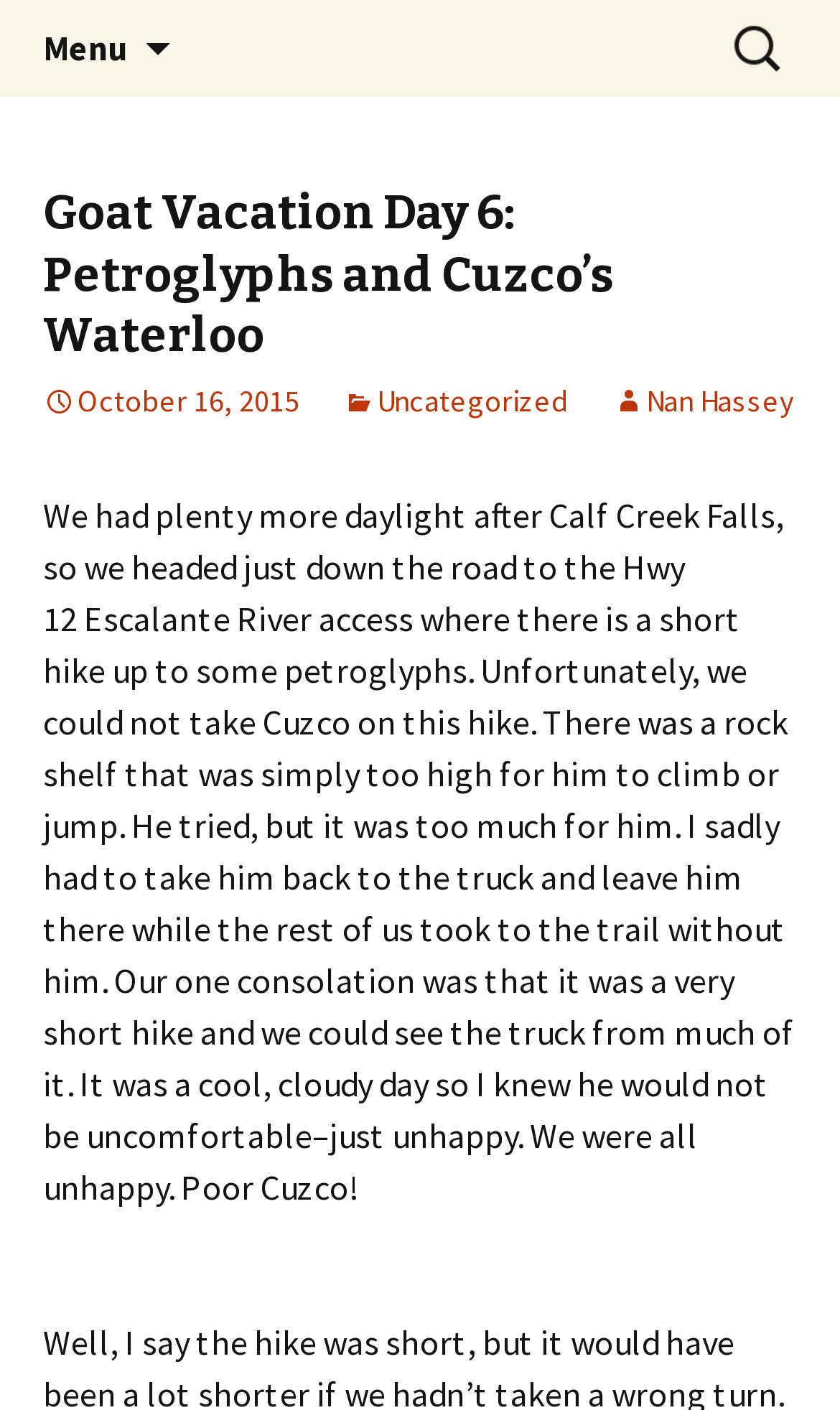Respond with a single word or short phrase to the following question: 
What is the name of the website?

Goat-O-Rama